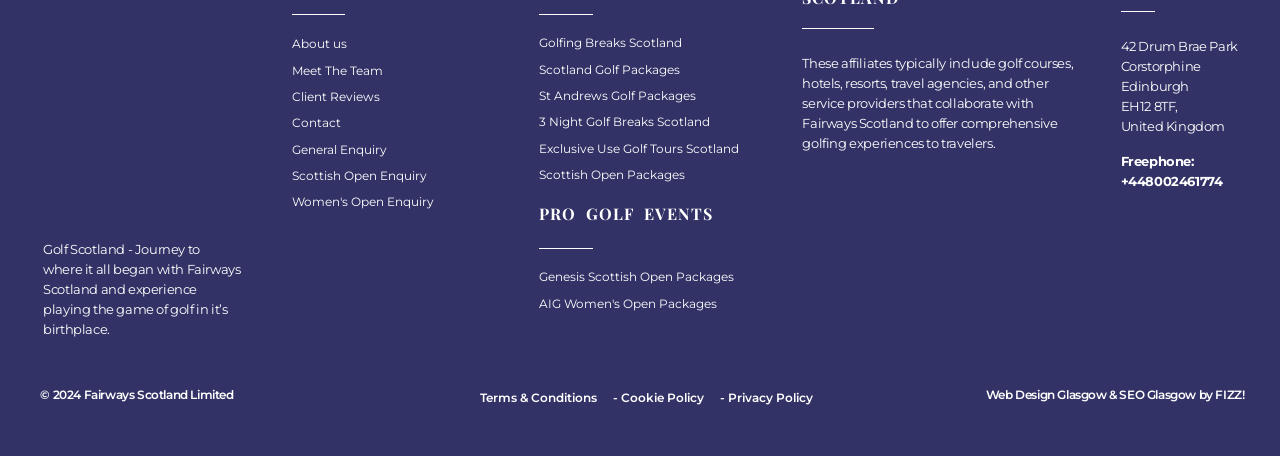What is the phone number of Fairways Scotland?
Look at the screenshot and respond with one word or a short phrase.

+448002461774